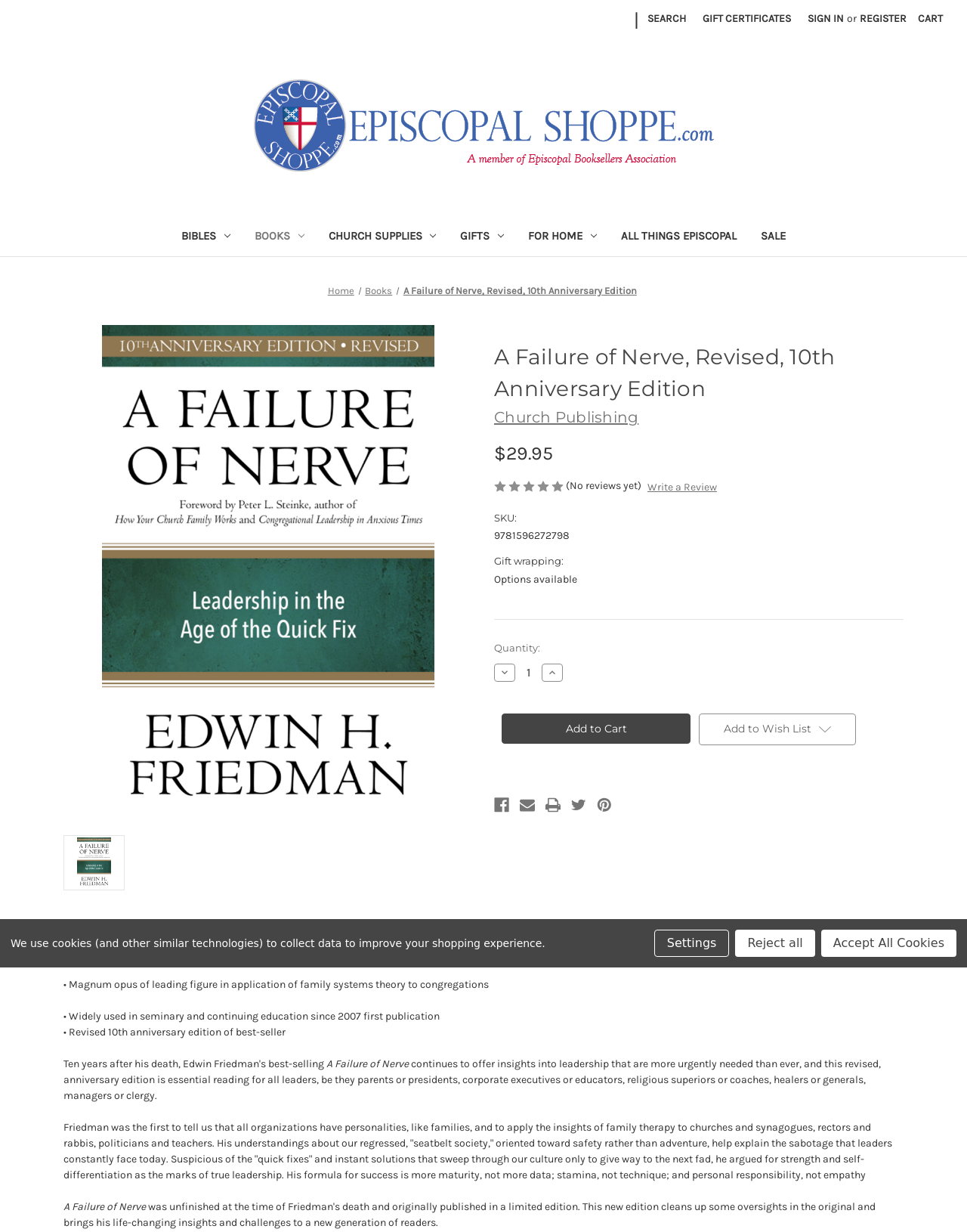What is the price of the book?
Look at the image and answer the question using a single word or phrase.

$29.95